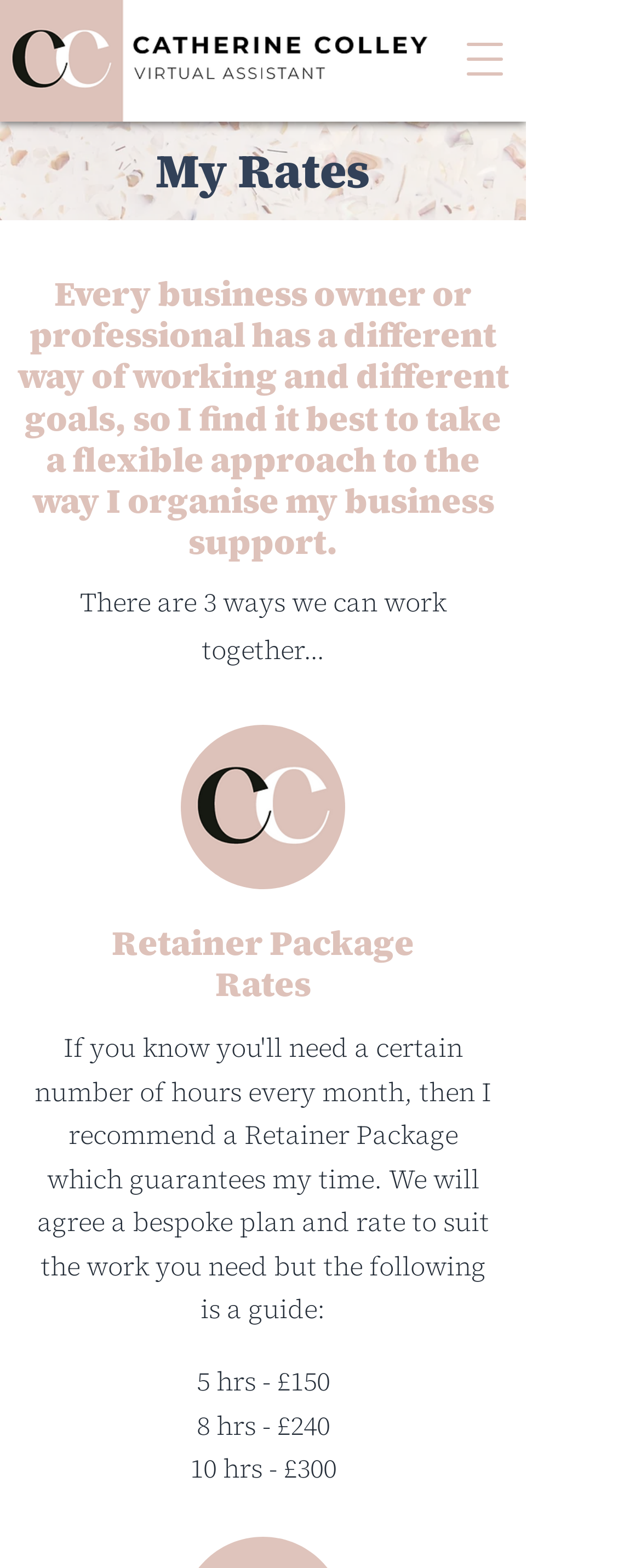How many hours are included in the Retainer Package Rates?
Answer the question based on the image using a single word or a brief phrase.

5, 8, 10